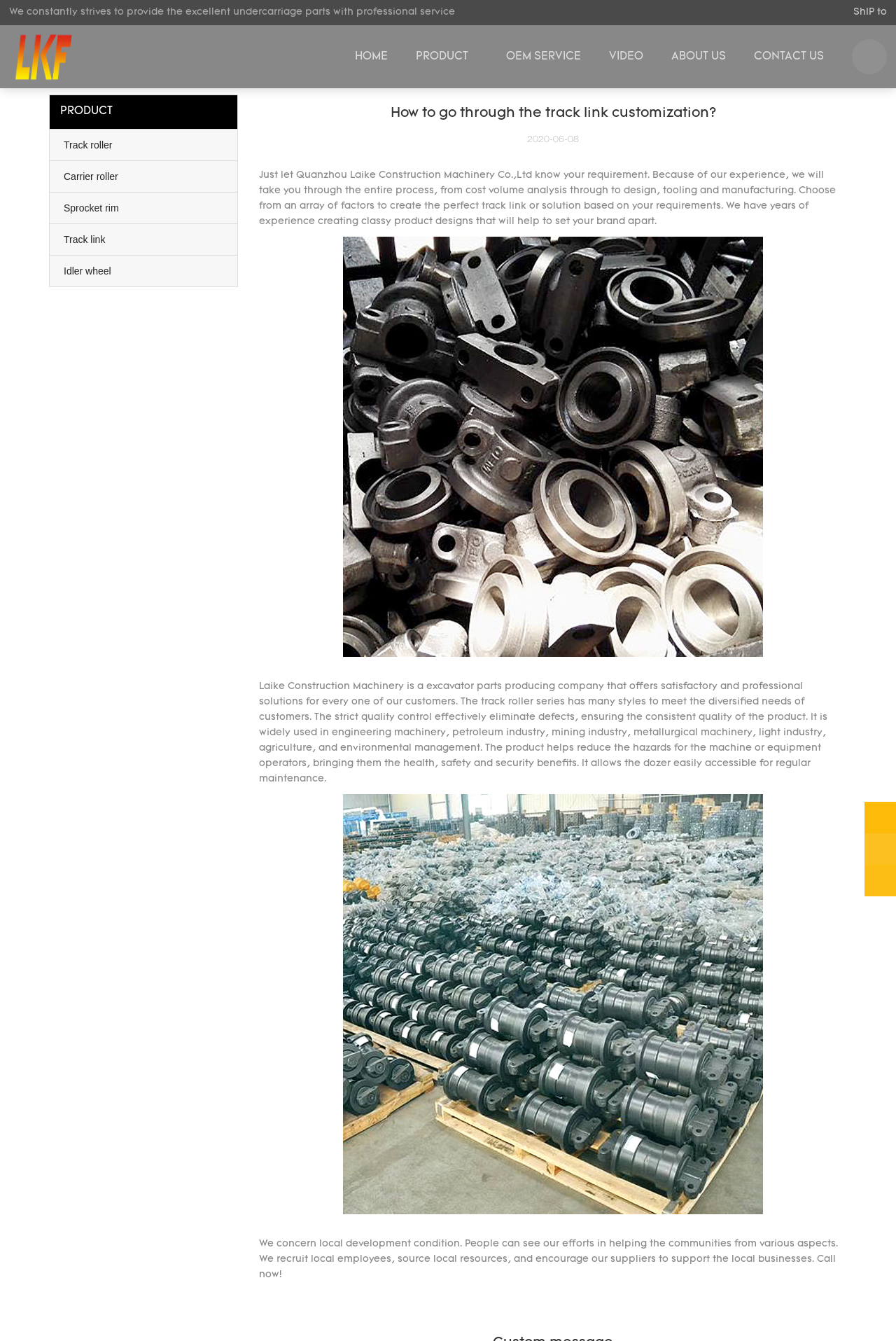Using the description "Carrier roller", predict the bounding box of the relevant HTML element.

[0.055, 0.12, 0.265, 0.143]